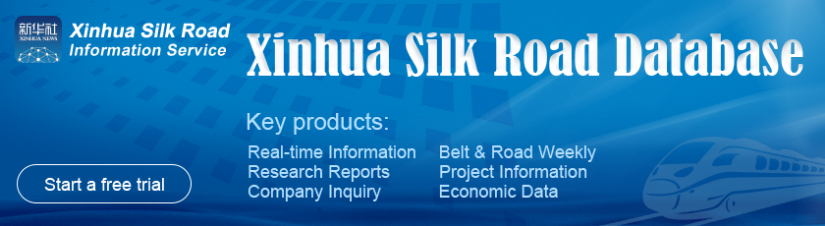Using the information in the image, give a comprehensive answer to the question: 
What is the symbolic meaning of the stylized train?

The caption explains that the design incorporates visual motifs, such as a stylized train, symbolizing connectivity and the essence of the Silk Road theme, indicating that the train represents the connection and unity that the Silk Road embodies.